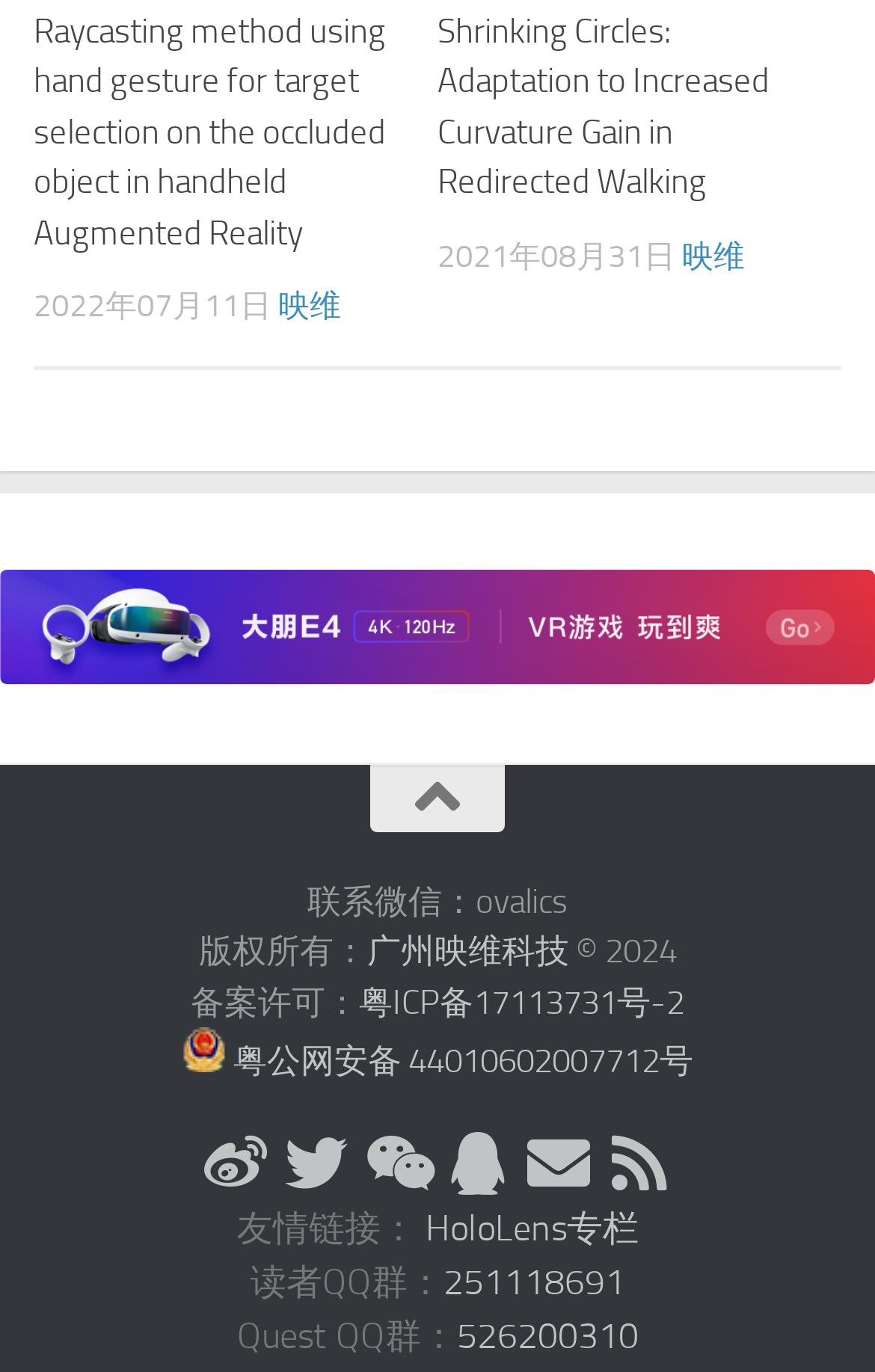How many social media links are there in the footer?
Examine the screenshot and reply with a single word or phrase.

4